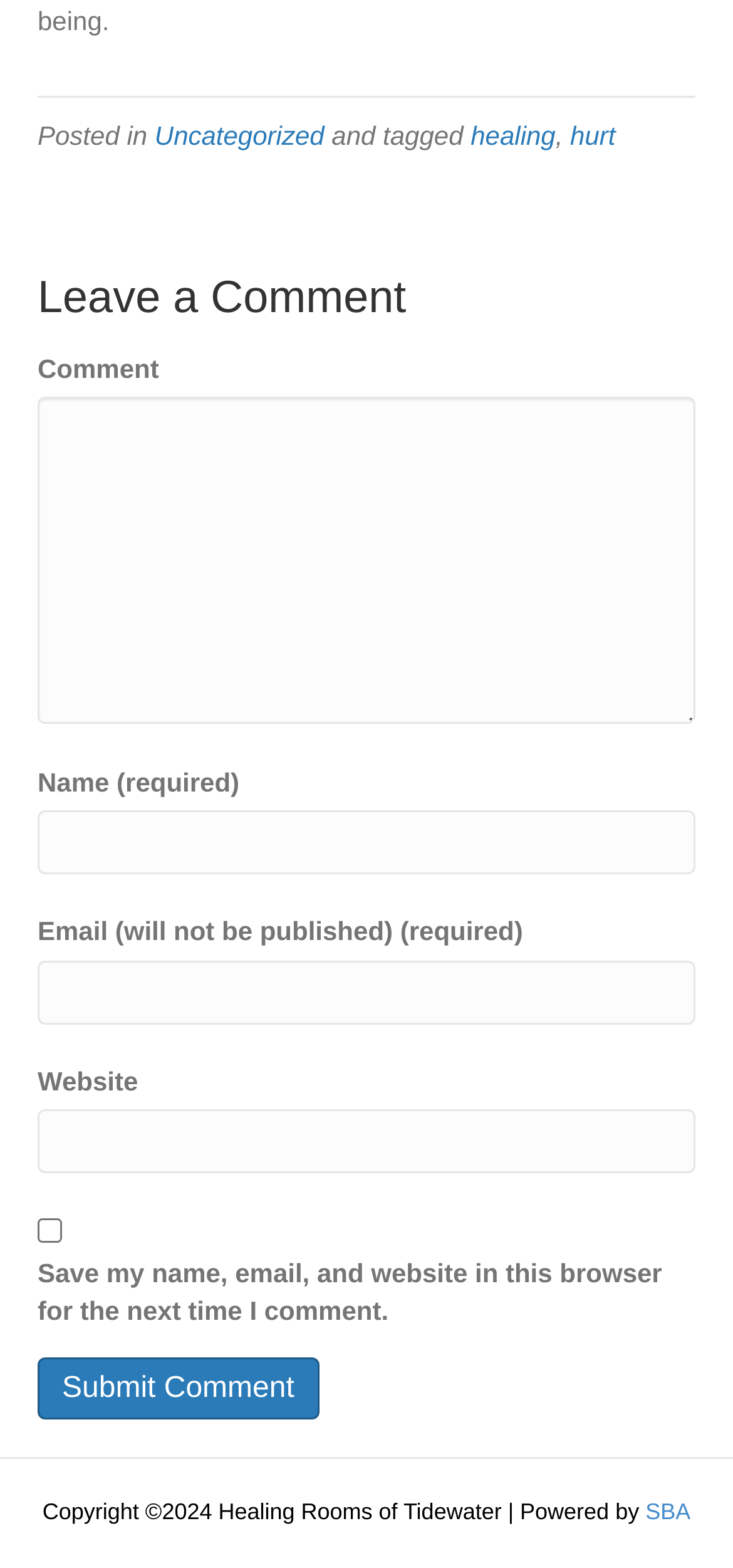Please identify the bounding box coordinates of the clickable area that will allow you to execute the instruction: "Type your comment in the 'Comment' field".

[0.051, 0.253, 0.949, 0.462]